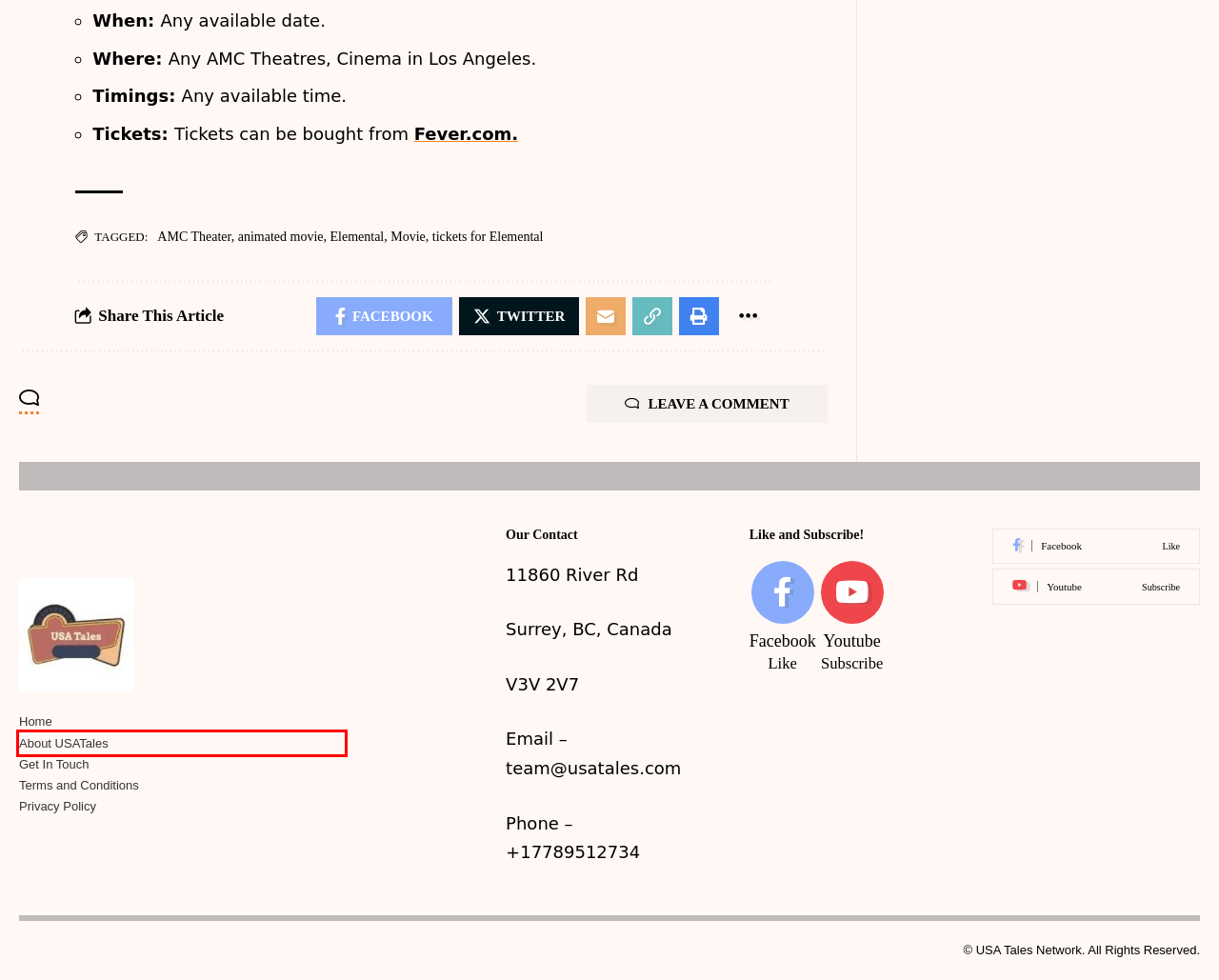You are given a screenshot of a webpage with a red bounding box around an element. Choose the most fitting webpage description for the page that appears after clicking the element within the red bounding box. Here are the candidates:
A. Animated Movie - Usatales.com
B. Tickets For Elemental - Usatales.com
C. Movie - Usatales.com
D. AMC Theater - Usatales.com
E. About USATales - Usatales.com
F. Privacy Policy - Usatales.com
G. Get In Touch - Usatales.com
H. Elemental - Usatales.com

E